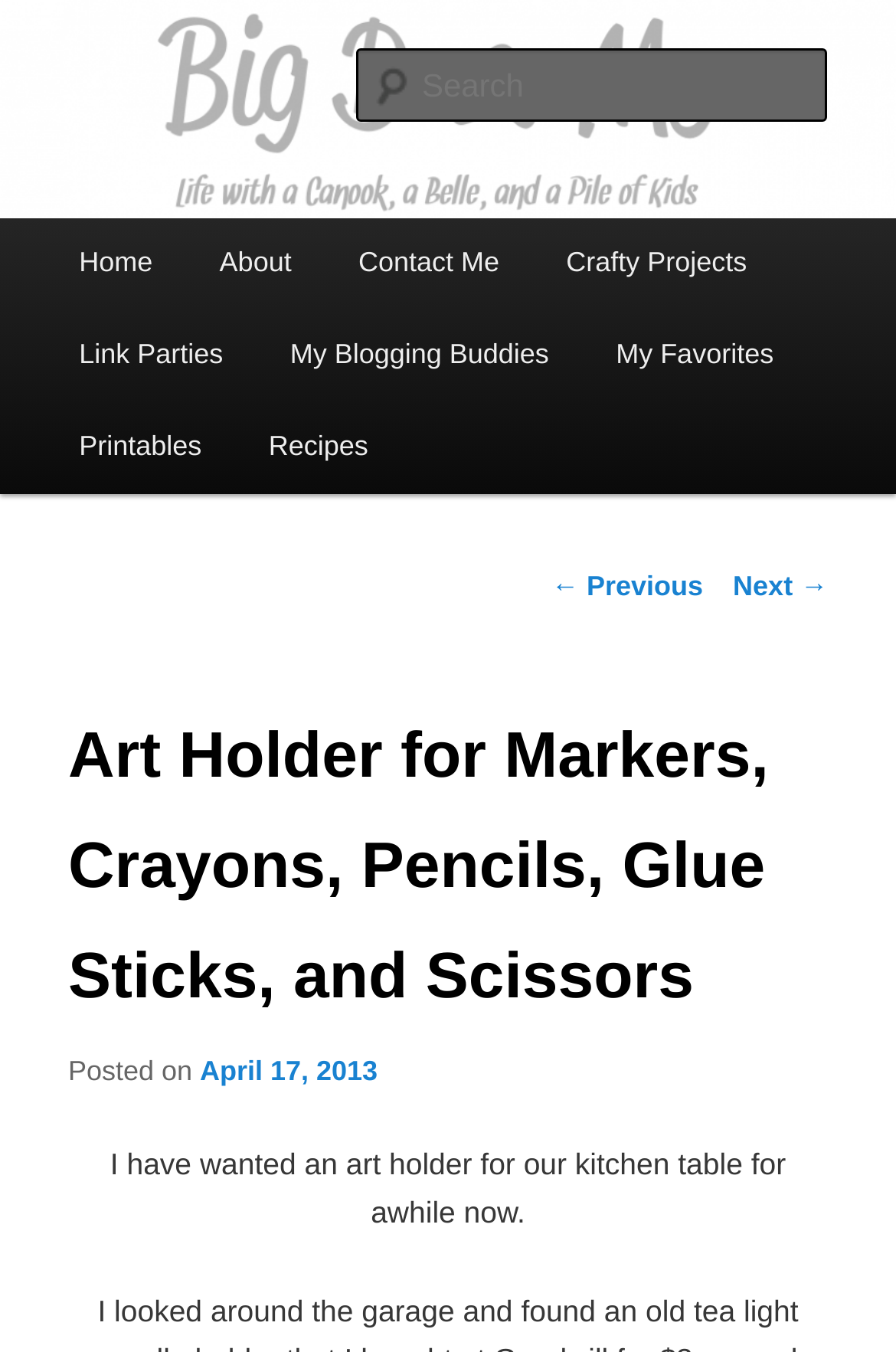Provide a short answer using a single word or phrase for the following question: 
What is the purpose of the textbox?

Search